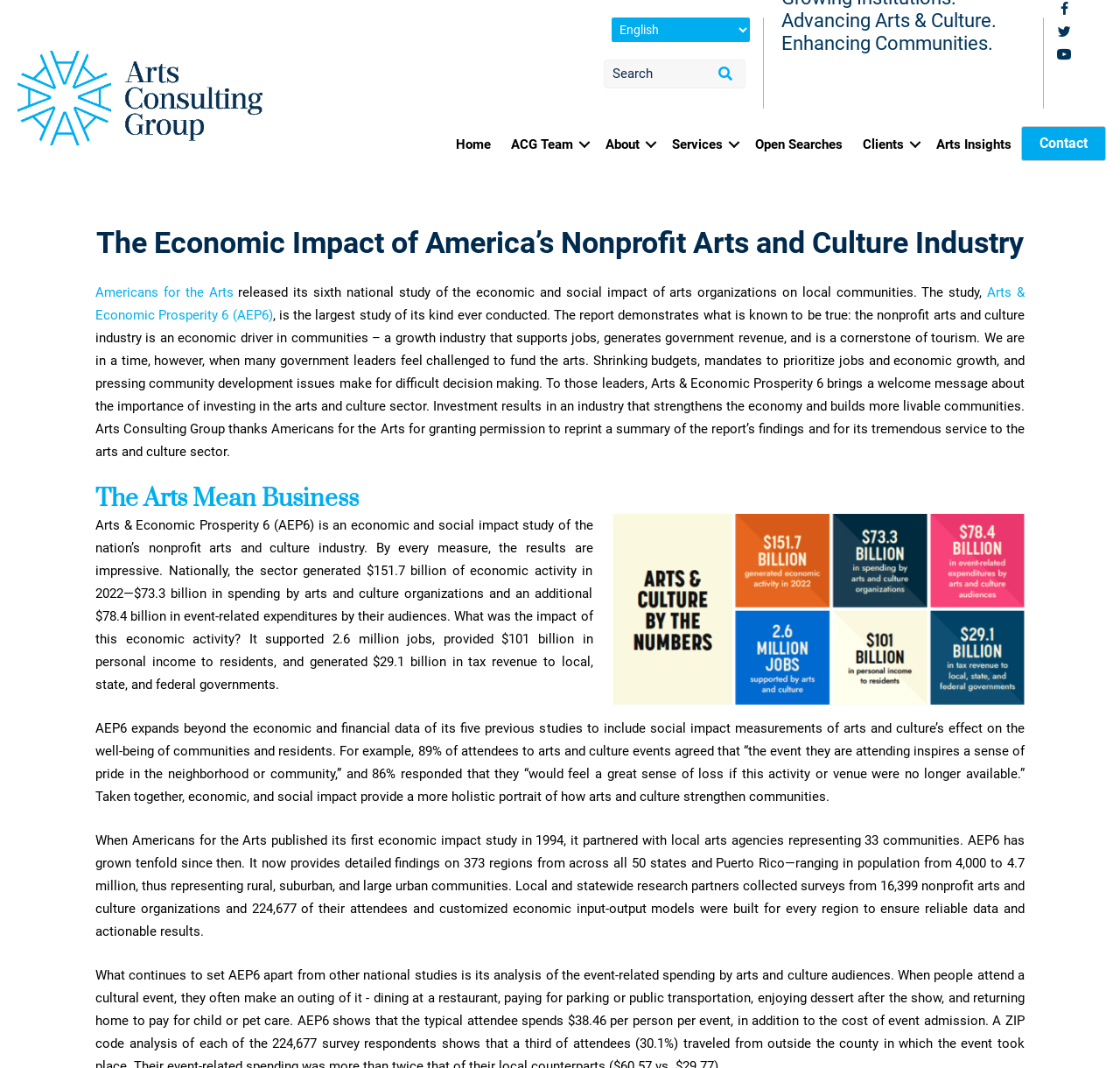Specify the bounding box coordinates of the area to click in order to follow the given instruction: "Search."

[0.539, 0.056, 0.666, 0.082]